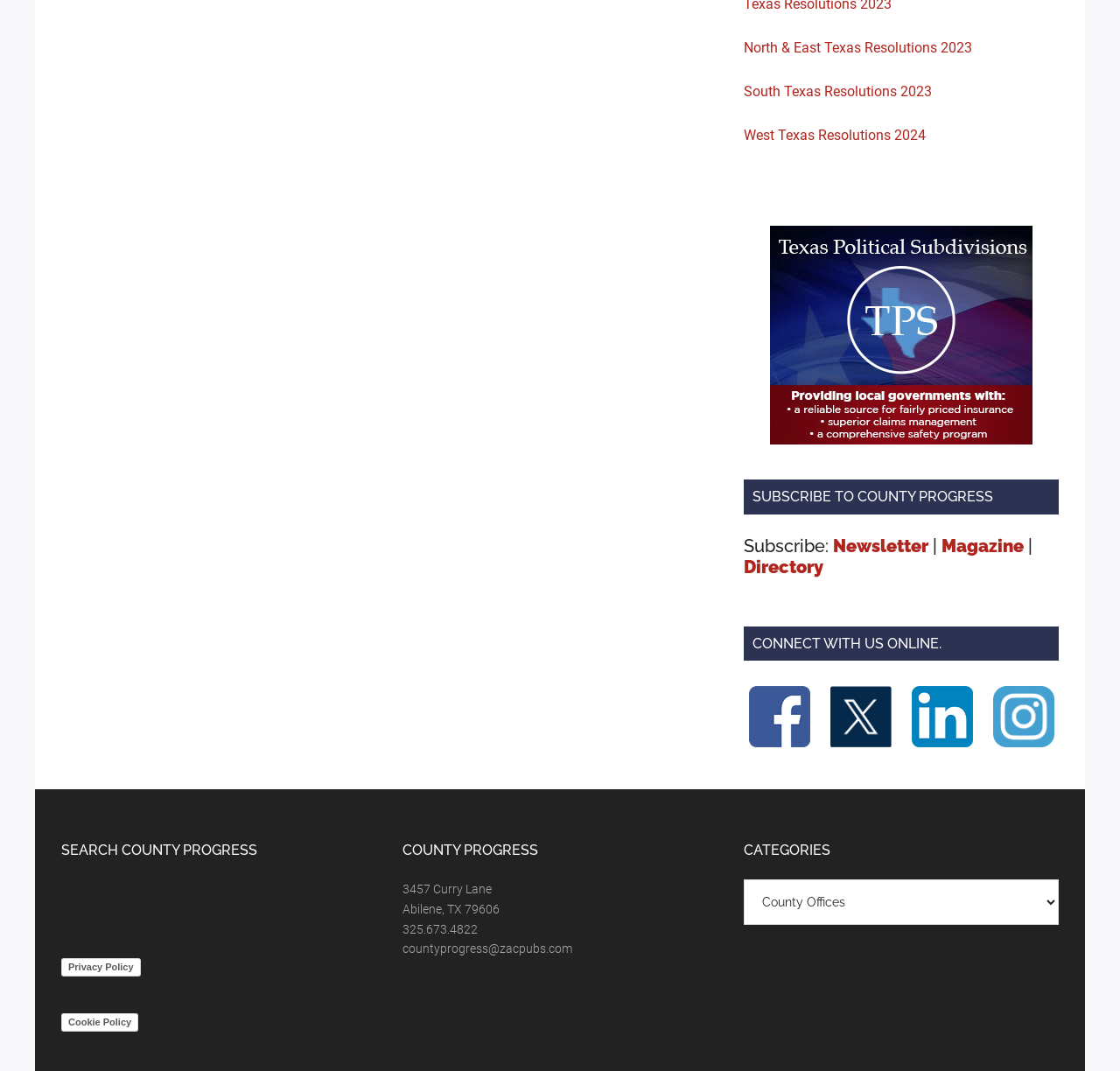Please specify the bounding box coordinates of the area that should be clicked to accomplish the following instruction: "Connect with us on Facebook". The coordinates should consist of four float numbers between 0 and 1, i.e., [left, top, right, bottom].

[0.668, 0.685, 0.723, 0.701]